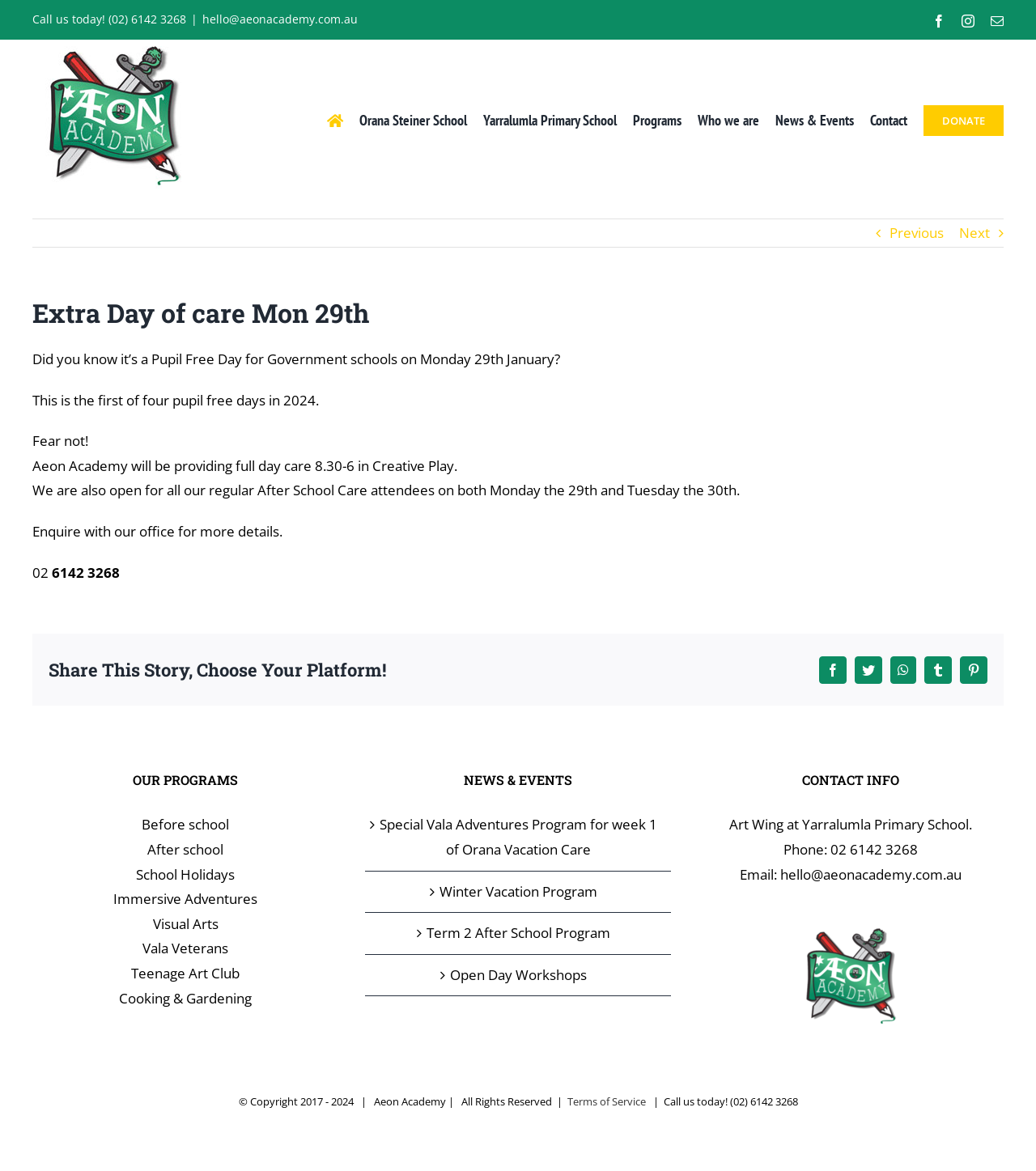Please find and generate the text of the main header of the webpage.

Extra Day of care Mon 29th